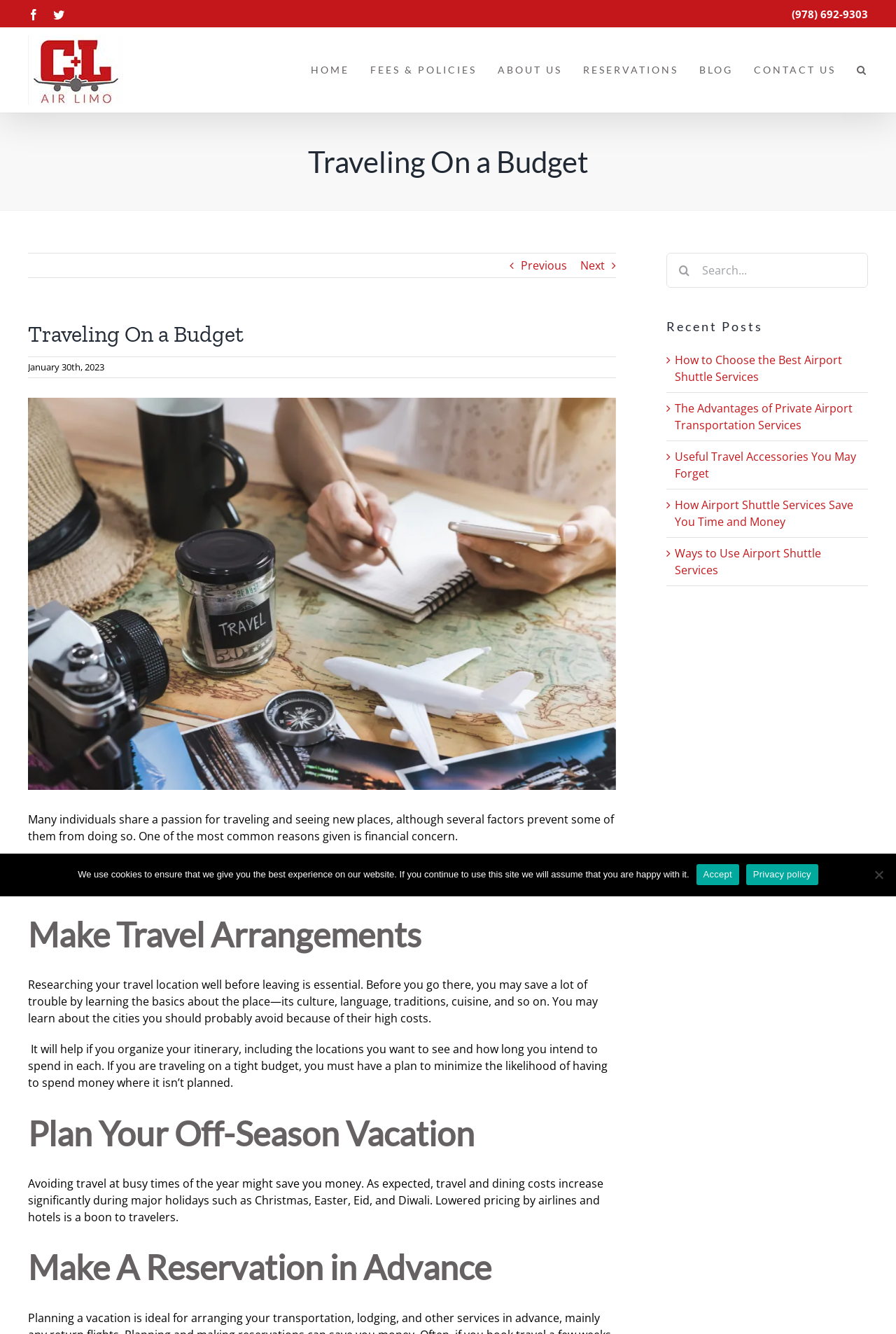Create a detailed description of the webpage's content and layout.

The webpage is about C&L Air Limo, an airport transportation service. At the top left corner, there is a Facebook icon and a Twitter icon, followed by a phone number link. On the top right corner, there is a C&L Air Limo logo, which is also an image. Below the logo, there is a main navigation menu with links to HOME, FEES & POLICIES, ABOUT US, RESERVATIONS, BLOG, and CONTACT US. 

On the left side of the page, there is a heading "Traveling On a Budget" followed by a previous and next link. Below the heading, there is a date "January 30th, 2023" and a link to view a larger image related to traveling on a budget. The main content of the page is an article about traveling on a budget, which is divided into several sections with headings such as "Make Travel Arrangements", "Plan Your Off-Season Vacation", and "Make A Reservation in Advance". 

On the right side of the page, there is a complementary section with a search box and a recent posts section. The recent posts section lists several article links related to airport shuttle services and travel accessories. At the bottom of the page, there is a cookie notice dialog with a message about using cookies and links to accept or view the privacy policy. Finally, there is a "Go to Top" link at the bottom right corner of the page.